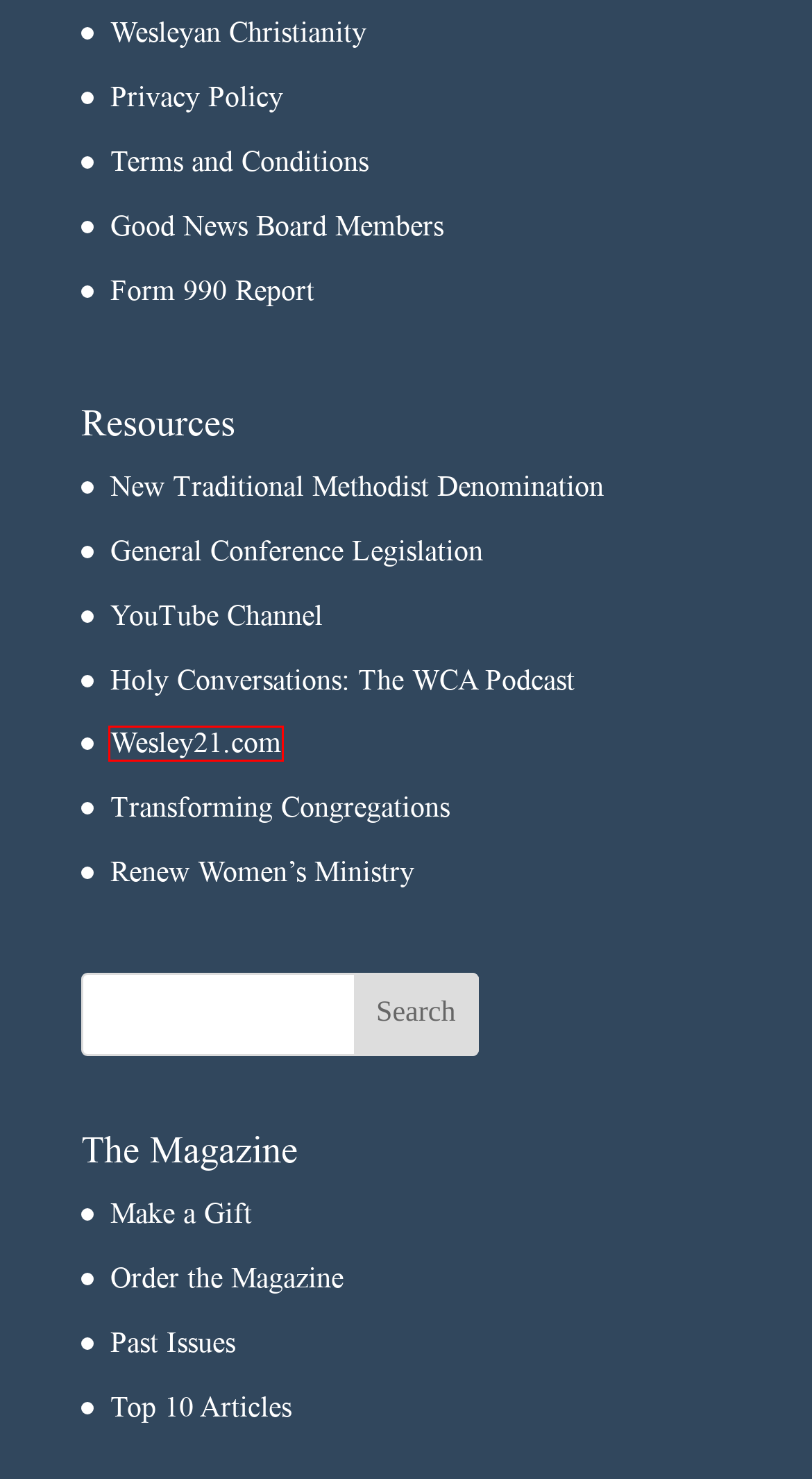You are presented with a screenshot of a webpage that includes a red bounding box around an element. Determine which webpage description best matches the page that results from clicking the element within the red bounding box. Here are the candidates:
A. Top 10 Articles – Good News Magazine
B. Wesleyan Christianity – Good News Magazine
C. Make a Gift – Good News Magazine
D. Privacy Policy – Good News Magazine
E. New Traditional Methodist Denomination – Good News Magazine
F. Good News Board Members – Good News Magazine
G. Terms and Conditions – Good News Magazine
H. Wesley21.com

H